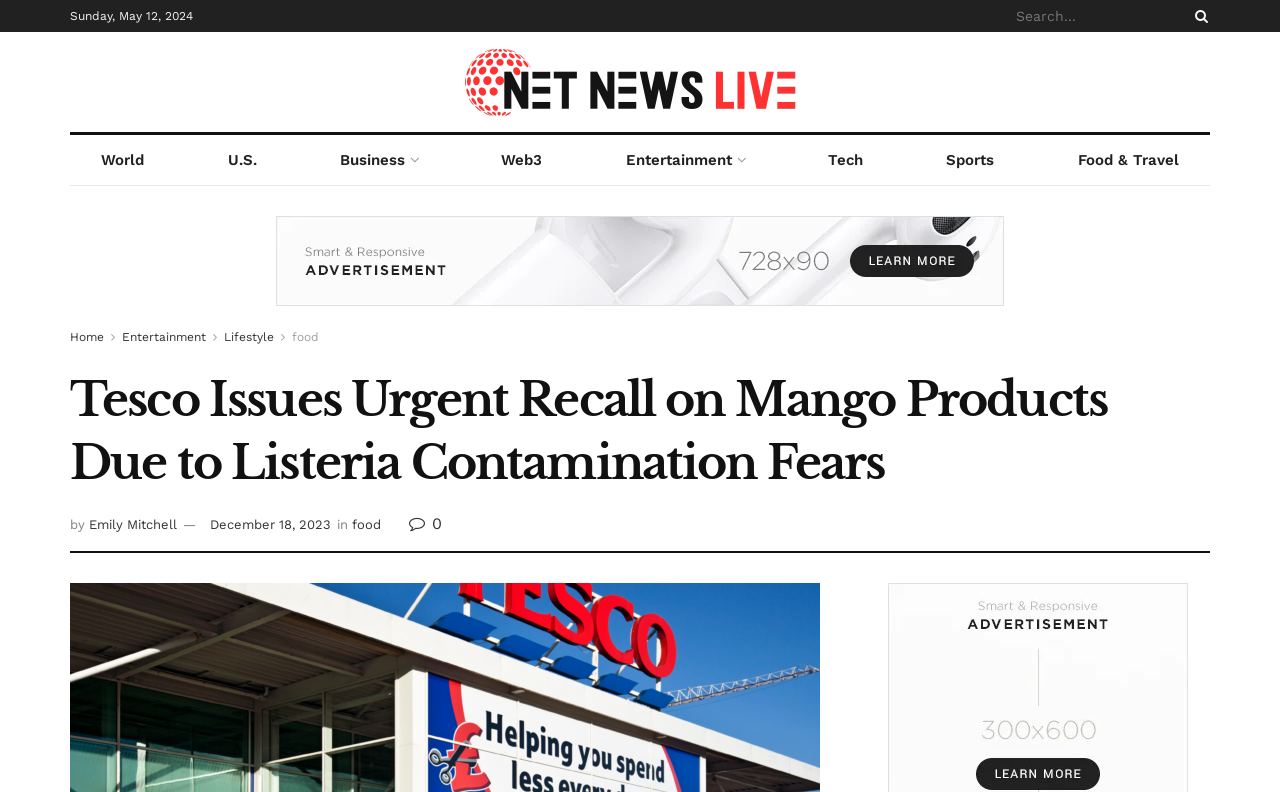Produce a meticulous description of the webpage.

The webpage appears to be a news article from NetNewsLive, with a focus on a specific news story. At the top left of the page, there is a date displayed, "Sunday, May 12, 2024". Next to the date, there is a search bar with a search button on the right side. 

Below the search bar, there is a horizontal navigation menu with links to different categories, including "World", "U.S.", "Business", "Web3", "Entertainment", "Tech", "Sports", and "Food & Travel". 

On the top right side of the page, there is a logo of NetNewsLive, which is an image. 

The main content of the page is an article with the title "Tesco Issues Urgent Recall on Mango Products Due to Listeria Contamination Fears". The article is written by Emily Mitchell and was published on December 18, 2023. There is a link to the "food" category below the article title. 

The article itself is not fully described in the accessibility tree, but based on the meta description, it appears to be about Tesco recalling multiple mango products due to potential Listeria contamination.